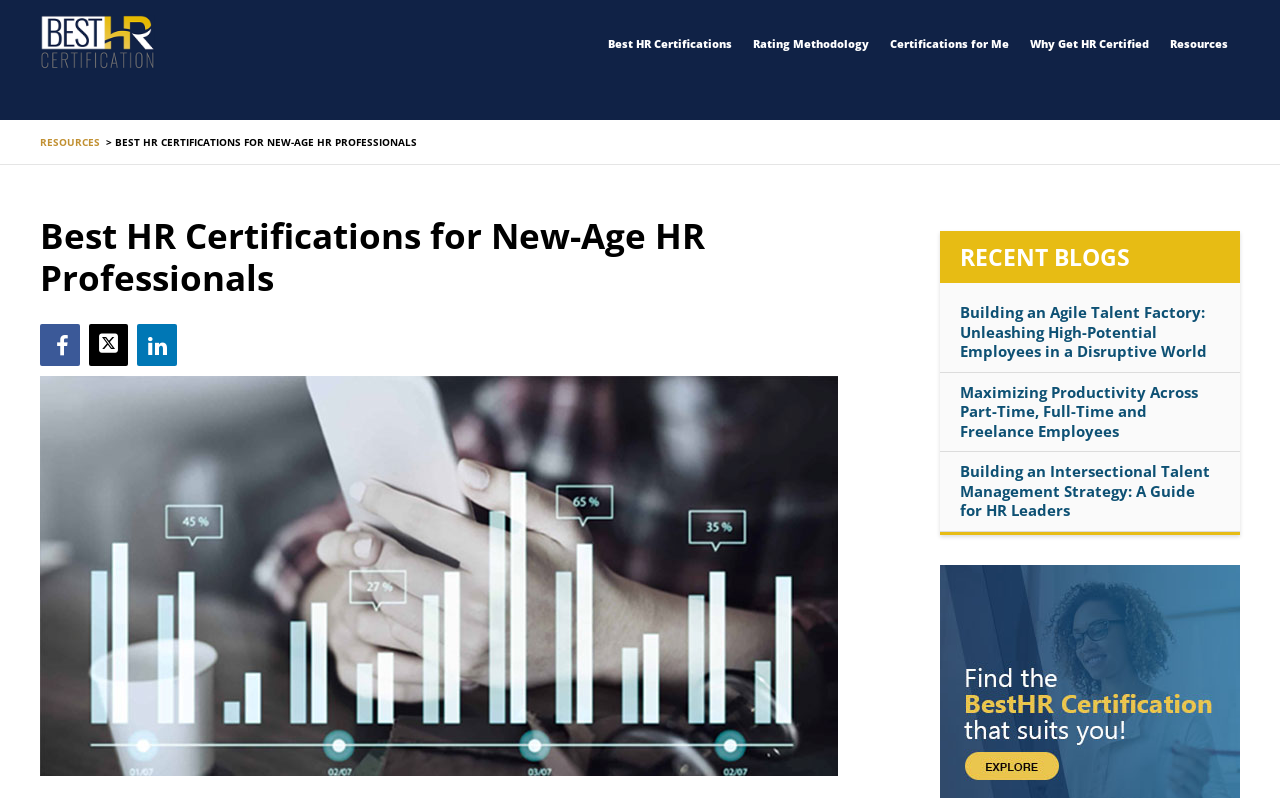Using floating point numbers between 0 and 1, provide the bounding box coordinates in the format (top-left x, top-left y, bottom-right x, bottom-right y). Locate the UI element described here: Why Get HR Certified

[0.805, 0.045, 0.898, 0.066]